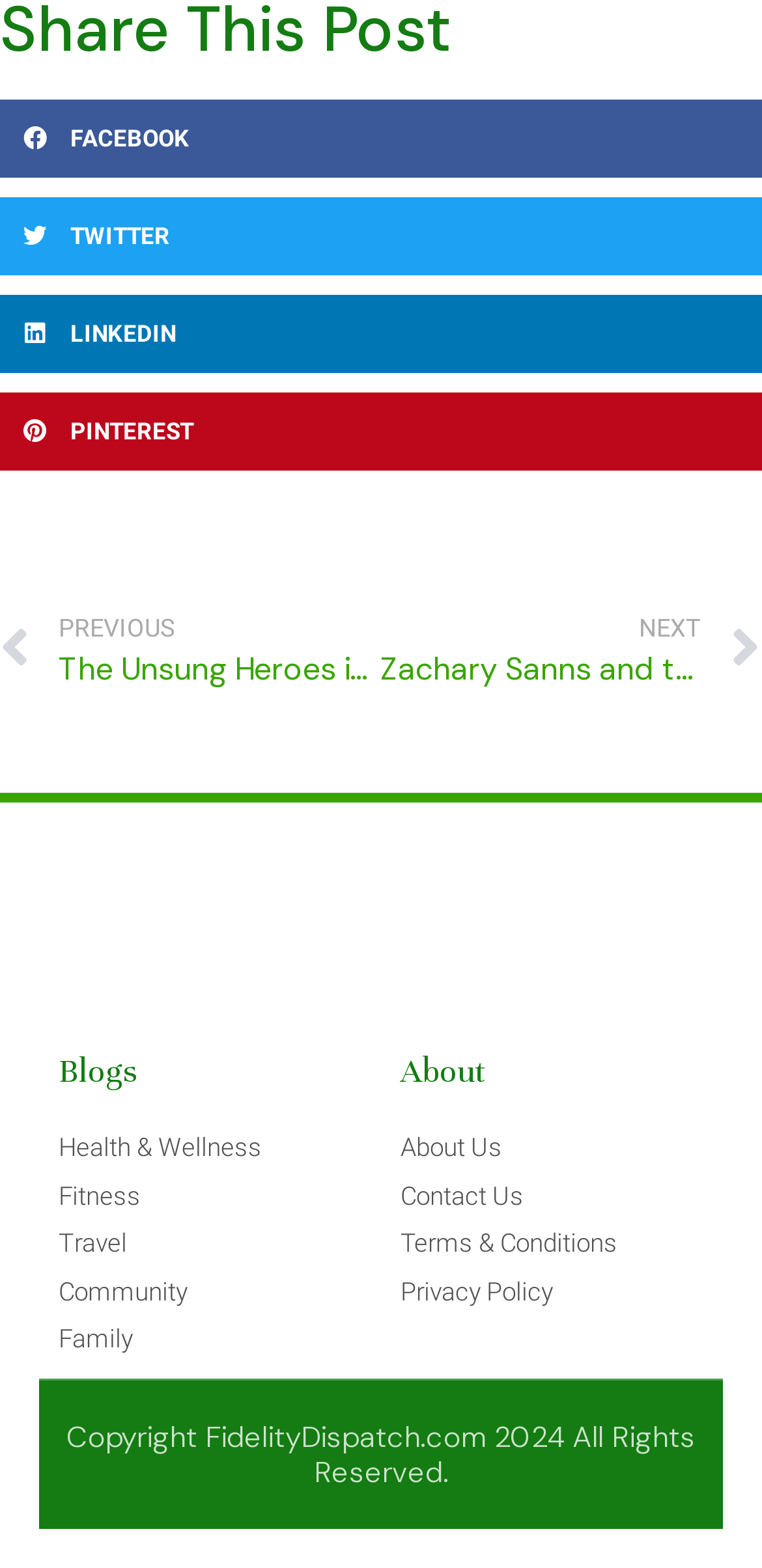Specify the bounding box coordinates of the element's area that should be clicked to execute the given instruction: "Share on Facebook". The coordinates should be four float numbers between 0 and 1, i.e., [left, top, right, bottom].

[0.0, 0.063, 1.0, 0.113]